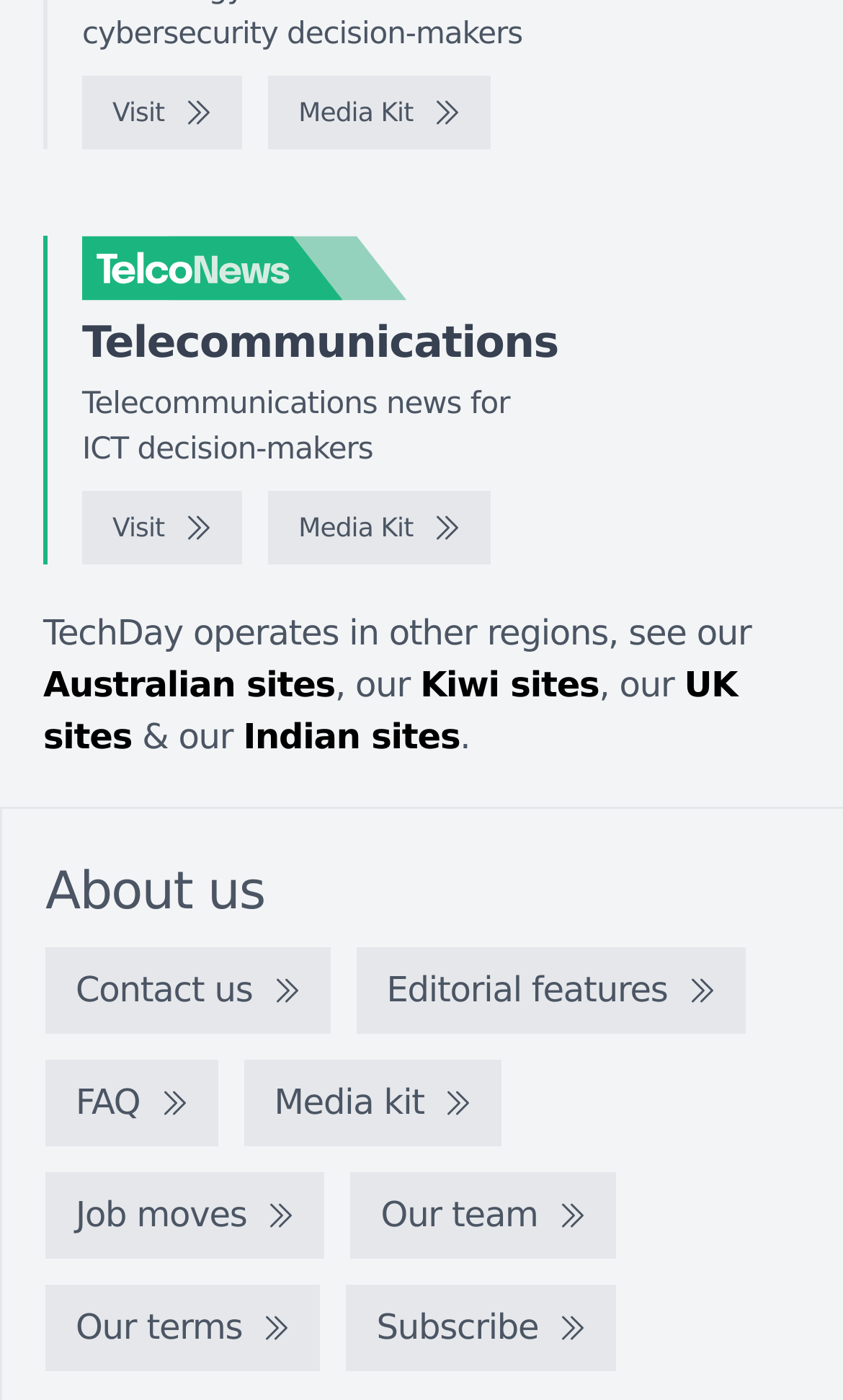Determine the bounding box coordinates for the area that needs to be clicked to fulfill this task: "Contact us". The coordinates must be given as four float numbers between 0 and 1, i.e., [left, top, right, bottom].

[0.054, 0.677, 0.392, 0.738]